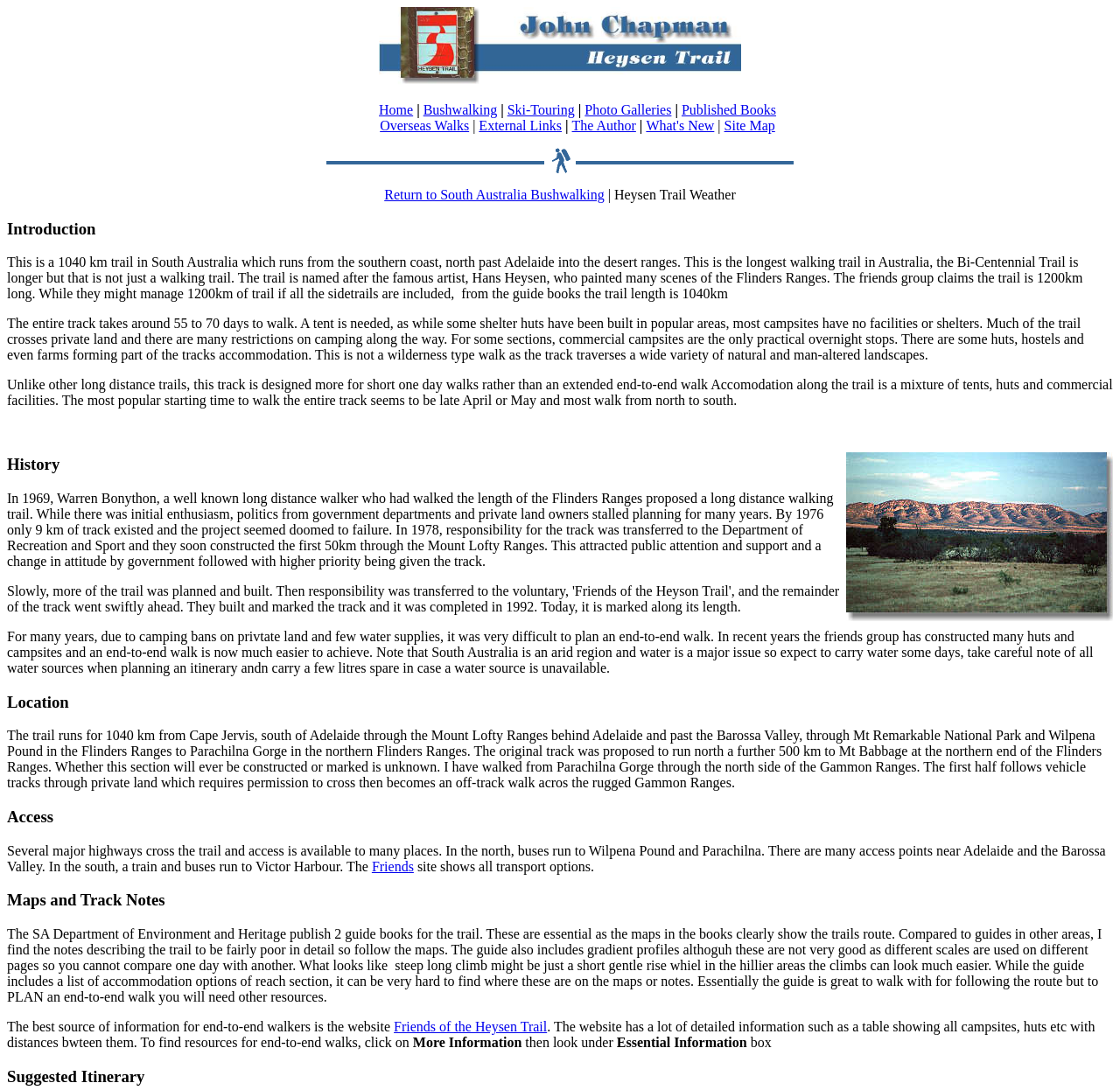Find the bounding box coordinates of the element to click in order to complete this instruction: "Click on Home". The bounding box coordinates must be four float numbers between 0 and 1, denoted as [left, top, right, bottom].

[0.338, 0.094, 0.369, 0.107]